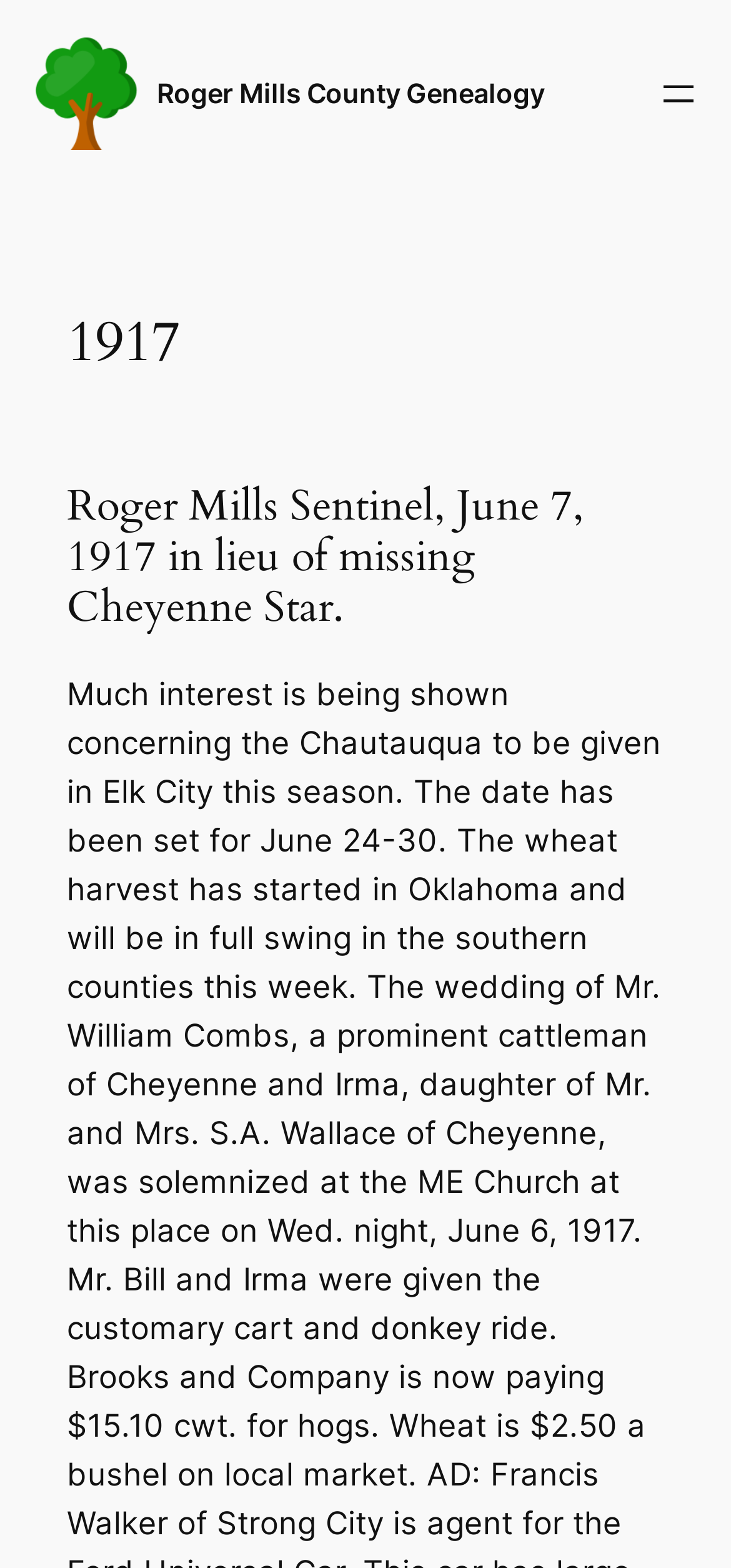Write a detailed summary of the webpage, including text, images, and layout.

The webpage is about Roger Mills County Genealogy, specifically focusing on the year 1917. At the top-left corner, there is a link and an image, both labeled "Roger Mills County Genealogy". 

Below these elements, there is a heading that reads "1917". Further down, another heading provides more information, stating "Roger Mills Sentinel, June 7, 1917 in lieu of missing Cheyenne Star." This suggests that the webpage may be displaying a historical newspaper article or archive from 1917.

On the top-right corner, there is a navigation menu with a button labeled "Open menu", which has a popup dialog.